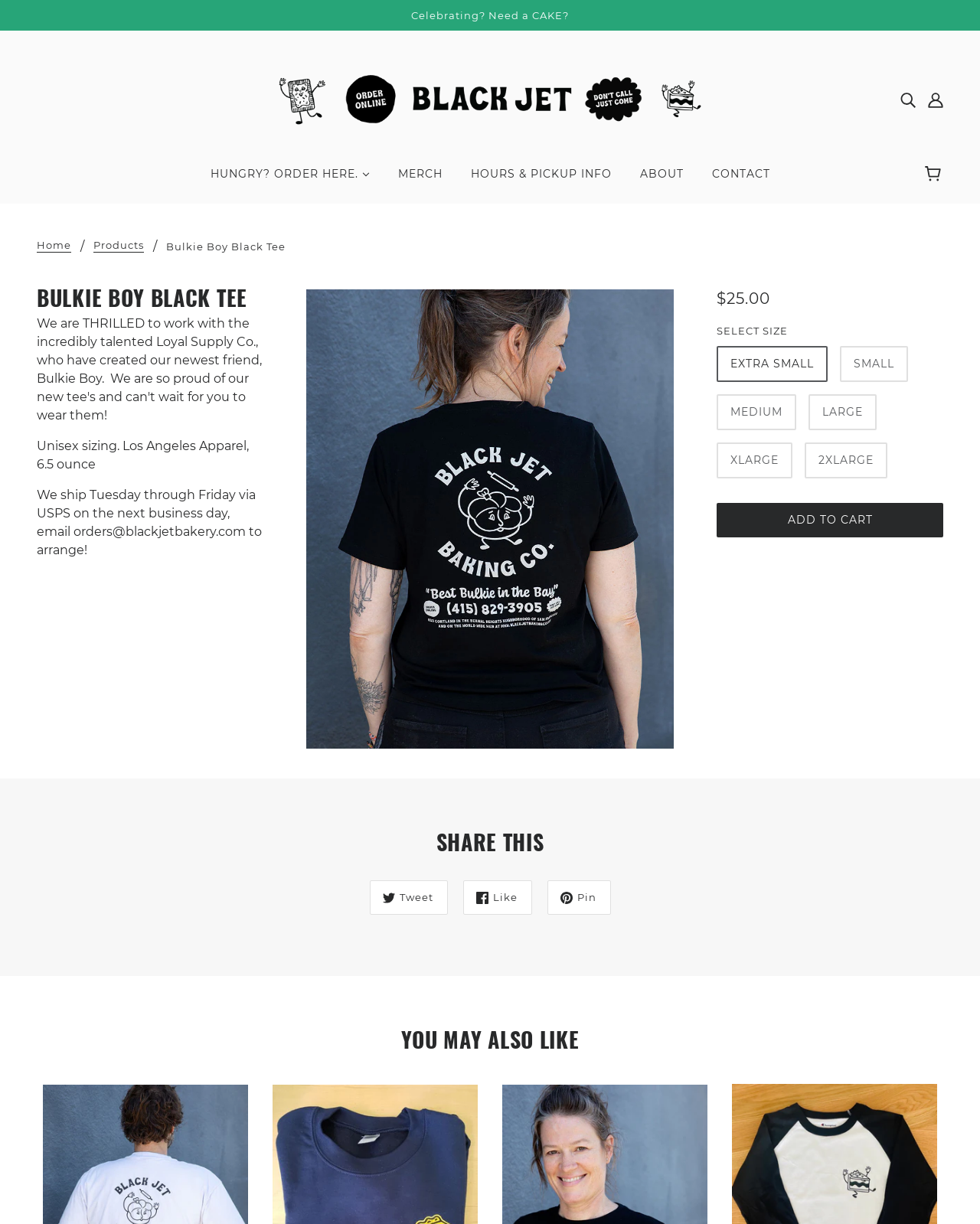Describe every aspect of the webpage in a detailed manner.

The webpage is about a product called "Bulkie Boy Black Tee" from Black Jet Baking Co. At the top, there is a banner with the company's logo and a search icon on the right side. Below the banner, there is a navigation menu with links to "HUNGRY? ORDER HERE", "MERCH", "HOURS & PICKUP INFO", "ABOUT", and "CONTACT". 

On the left side, there is a header section with links to "Home" and "Products". Below the header, there is an article section that displays the product information. The product name "BULKIE BOY BLACK TEE" is in a heading, and below it, there is a price of "$25.00". 

There is a "SELECT SIZE" section with radio buttons for different sizes, including "EXTRA SMALL", "SMALL", "MEDIUM", "LARGE", "XLARGE", and "2XLARGE". An "ADD TO CART" button is located below the size selection. 

The product description is provided in two paragraphs, mentioning the unisex sizing and shipping information. On the right side of the product description, there is an image of the black logo tee shirt. 

At the bottom of the page, there are social media links to "SHARE THIS" on Twitter, Facebook, and Pinterest. Below the social media links, there is a heading "YOU MAY ALSO LIKE", but the related products are not shown in the accessibility tree.